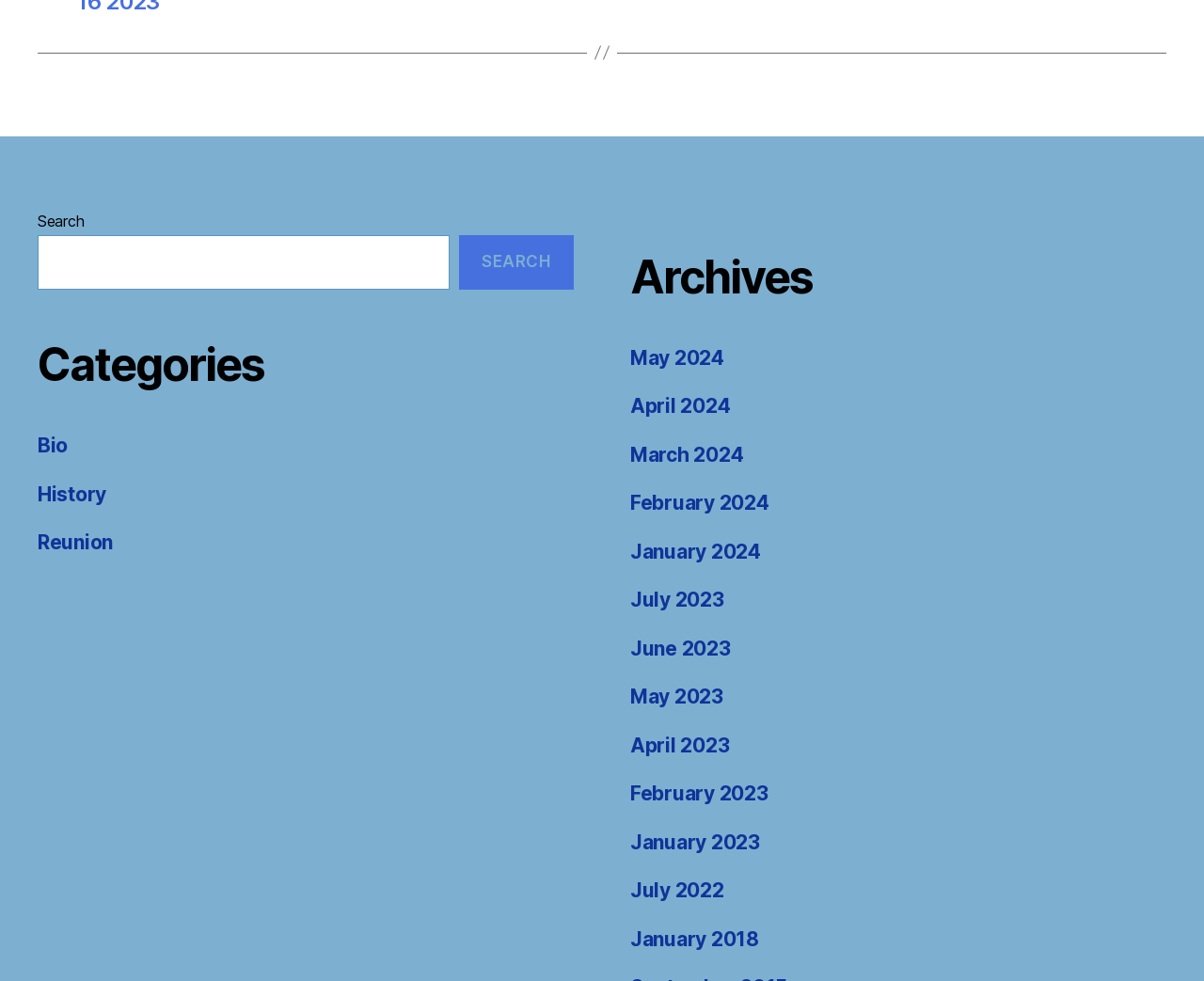Bounding box coordinates are given in the format (top-left x, top-left y, bottom-right x, bottom-right y). All values should be floating point numbers between 0 and 1. Provide the bounding box coordinate for the UI element described as: Search

[0.381, 0.239, 0.477, 0.295]